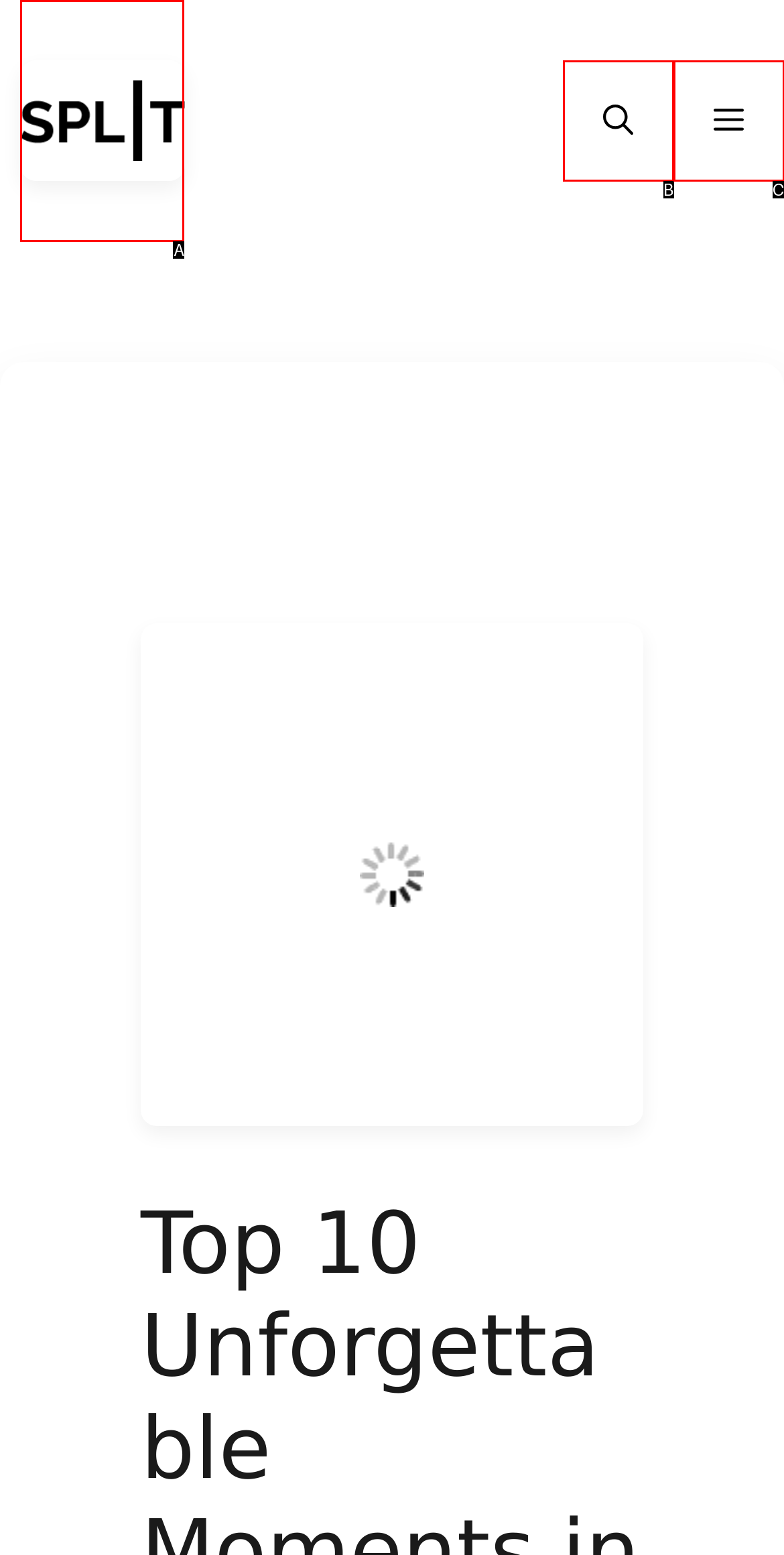Identify which HTML element matches the description: title="Gaming Haven". Answer with the correct option's letter.

A